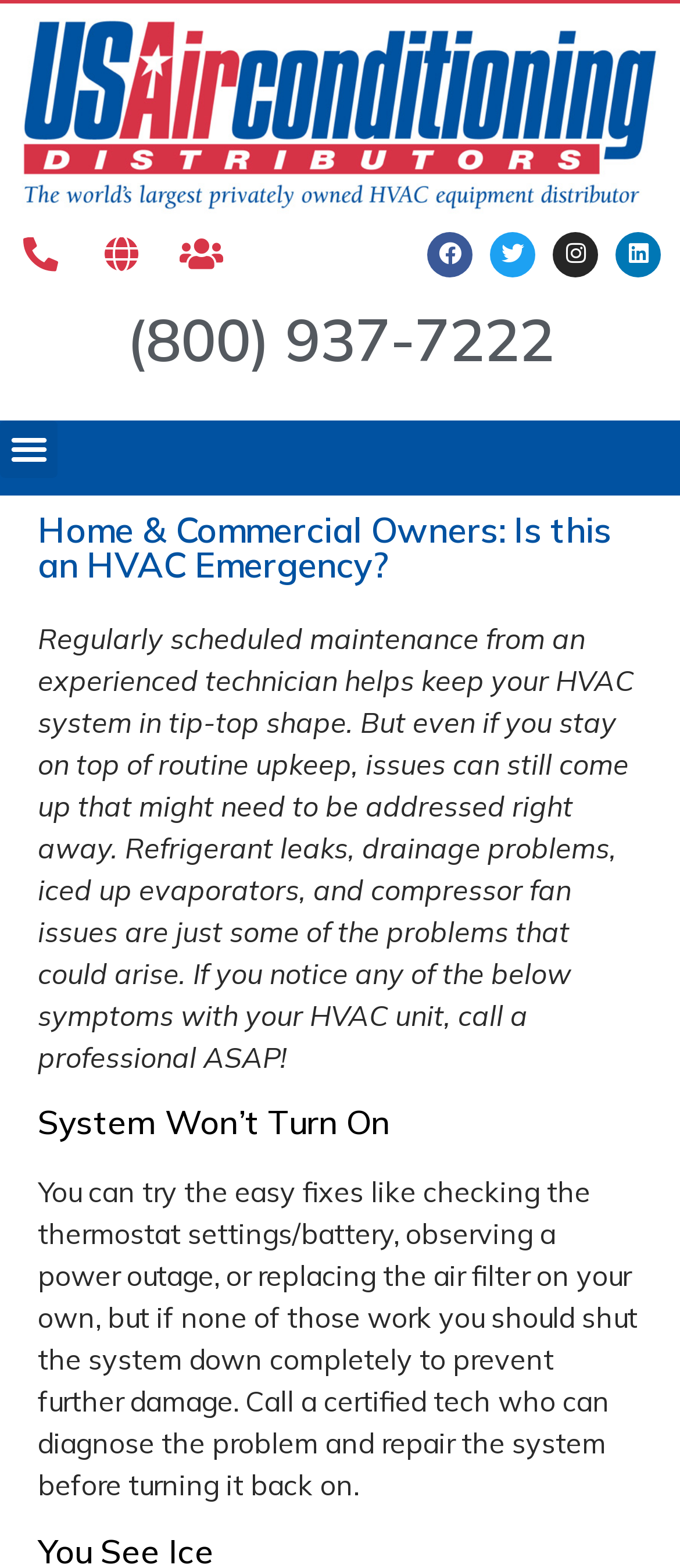From the webpage screenshot, identify the region described by alt="US Air Conditioning Logo". Provide the bounding box coordinates as (top-left x, top-left y, bottom-right x, bottom-right y), with each value being a floating point number between 0 and 1.

[0.023, 0.008, 0.977, 0.139]